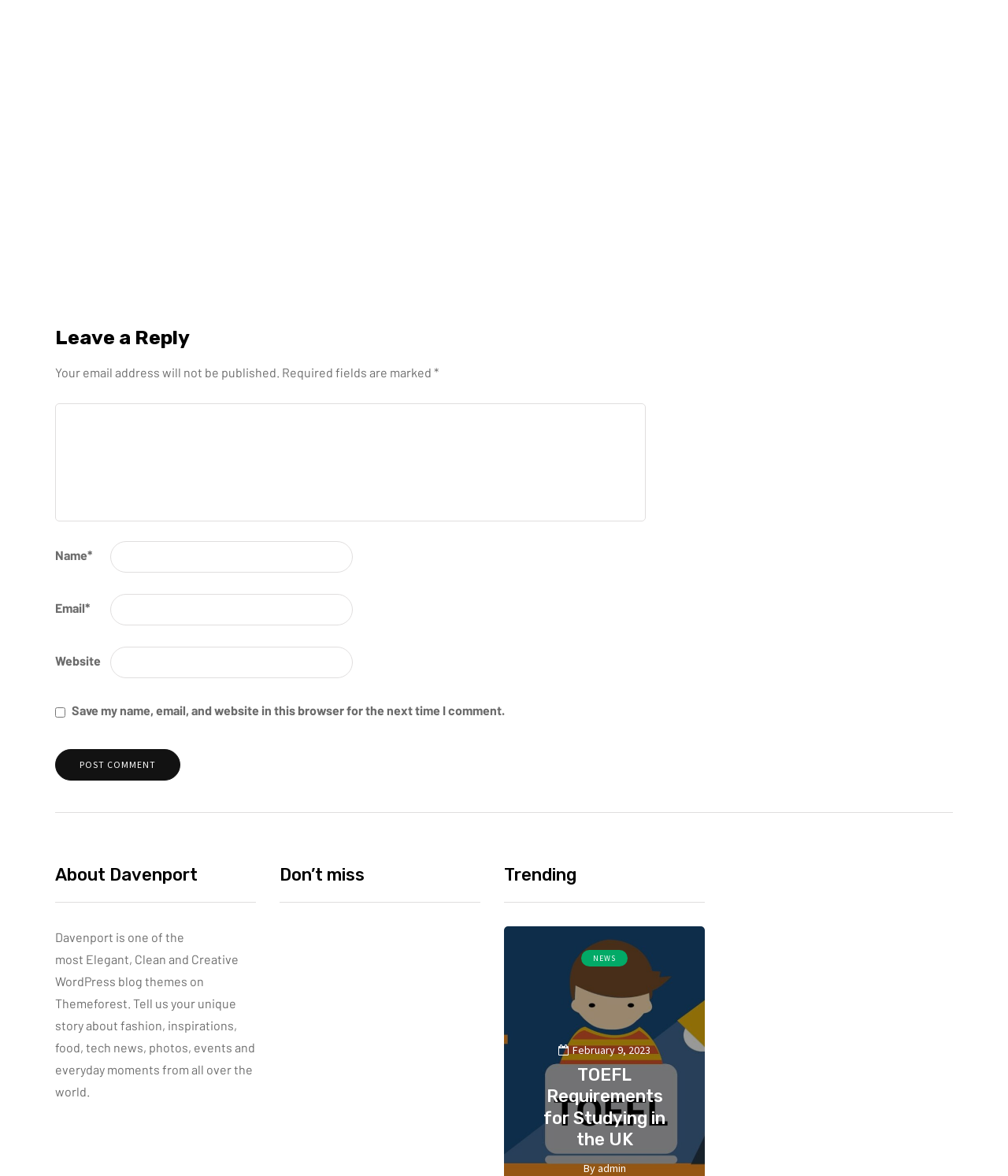Locate the UI element described as follows: "parent_node: Website name="url"". Return the bounding box coordinates as four float numbers between 0 and 1 in the order [left, top, right, bottom].

[0.109, 0.55, 0.35, 0.577]